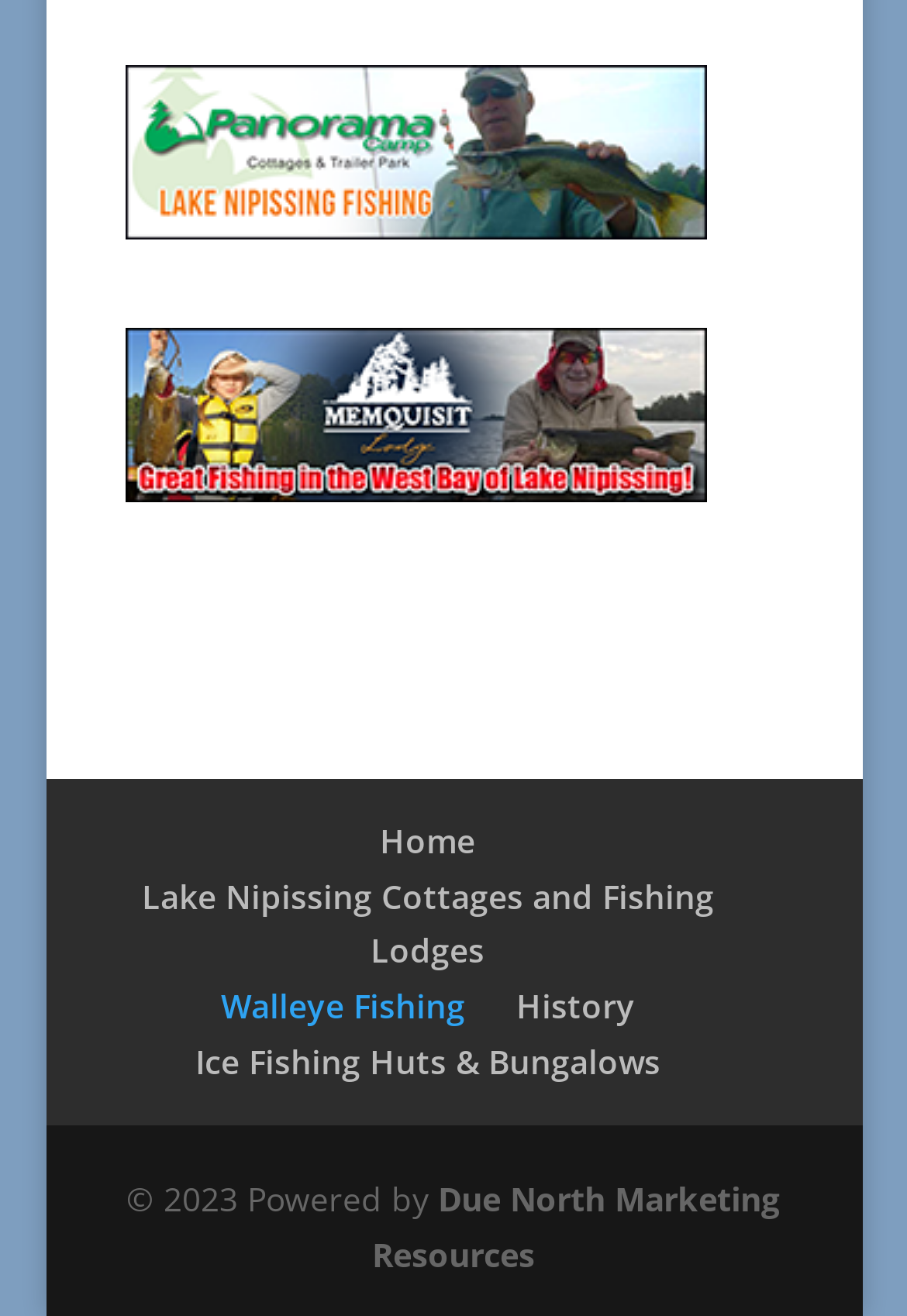What is the text of the StaticText element at the bottom of the webpage?
Could you please answer the question thoroughly and with as much detail as possible?

I found the StaticText element with the bounding box coordinates [0.14, 0.893, 0.483, 0.927] and OCR text '© 2023 Powered by'.